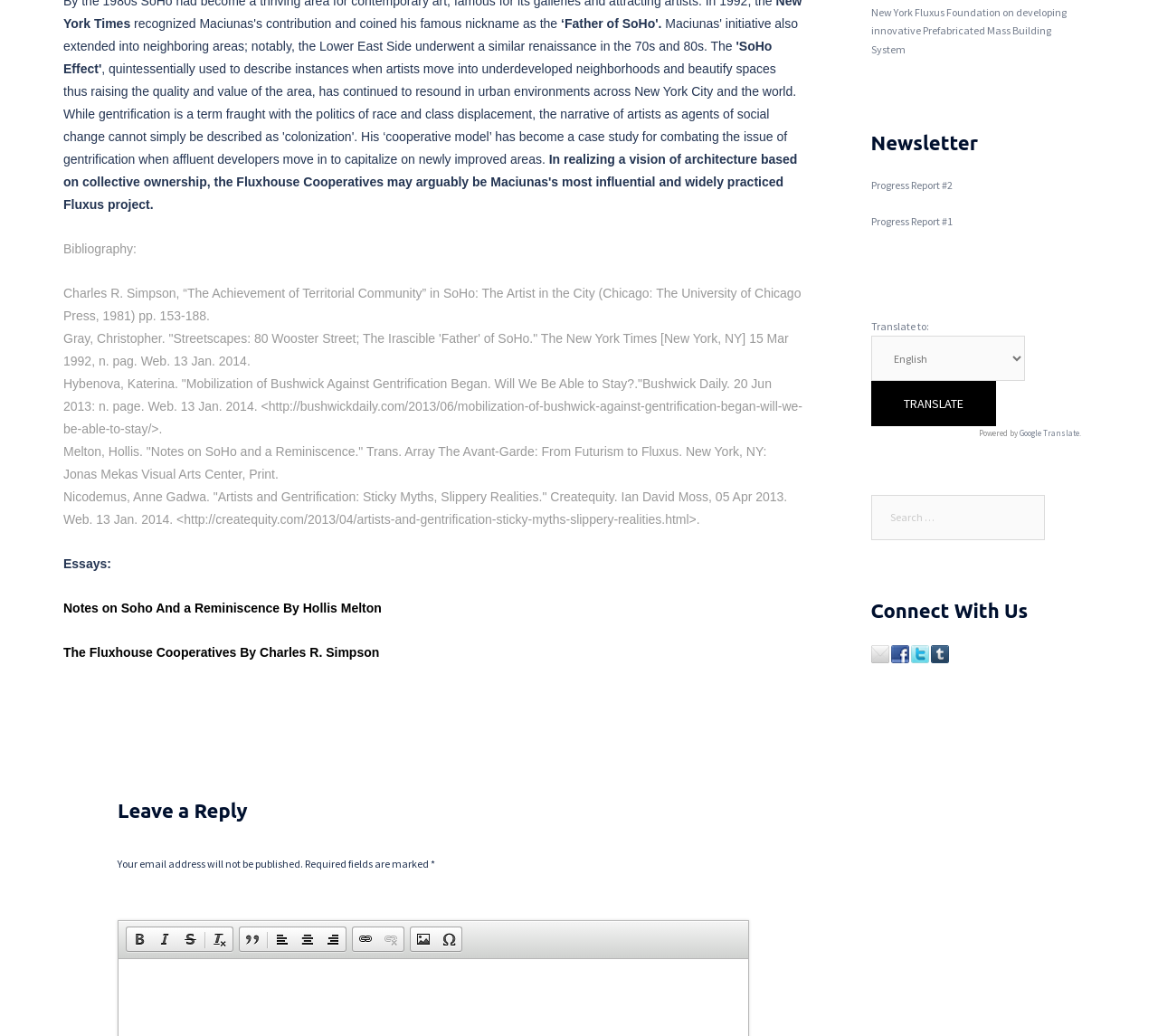Please identify the bounding box coordinates of the element's region that I should click in order to complete the following instruction: "Search for something". The bounding box coordinates consist of four float numbers between 0 and 1, i.e., [left, top, right, bottom].

[0.752, 0.477, 0.902, 0.521]